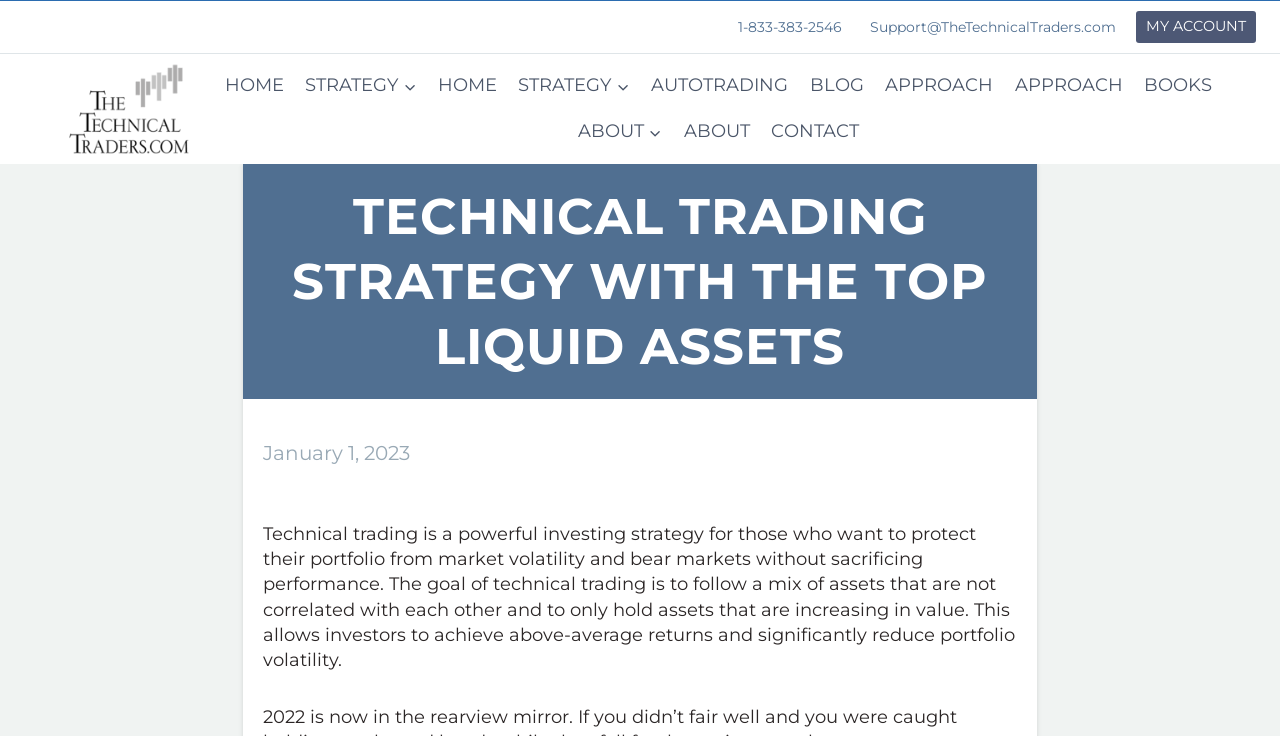Please answer the following question using a single word or phrase: 
What is the name of the website?

TheTechnicalTraders